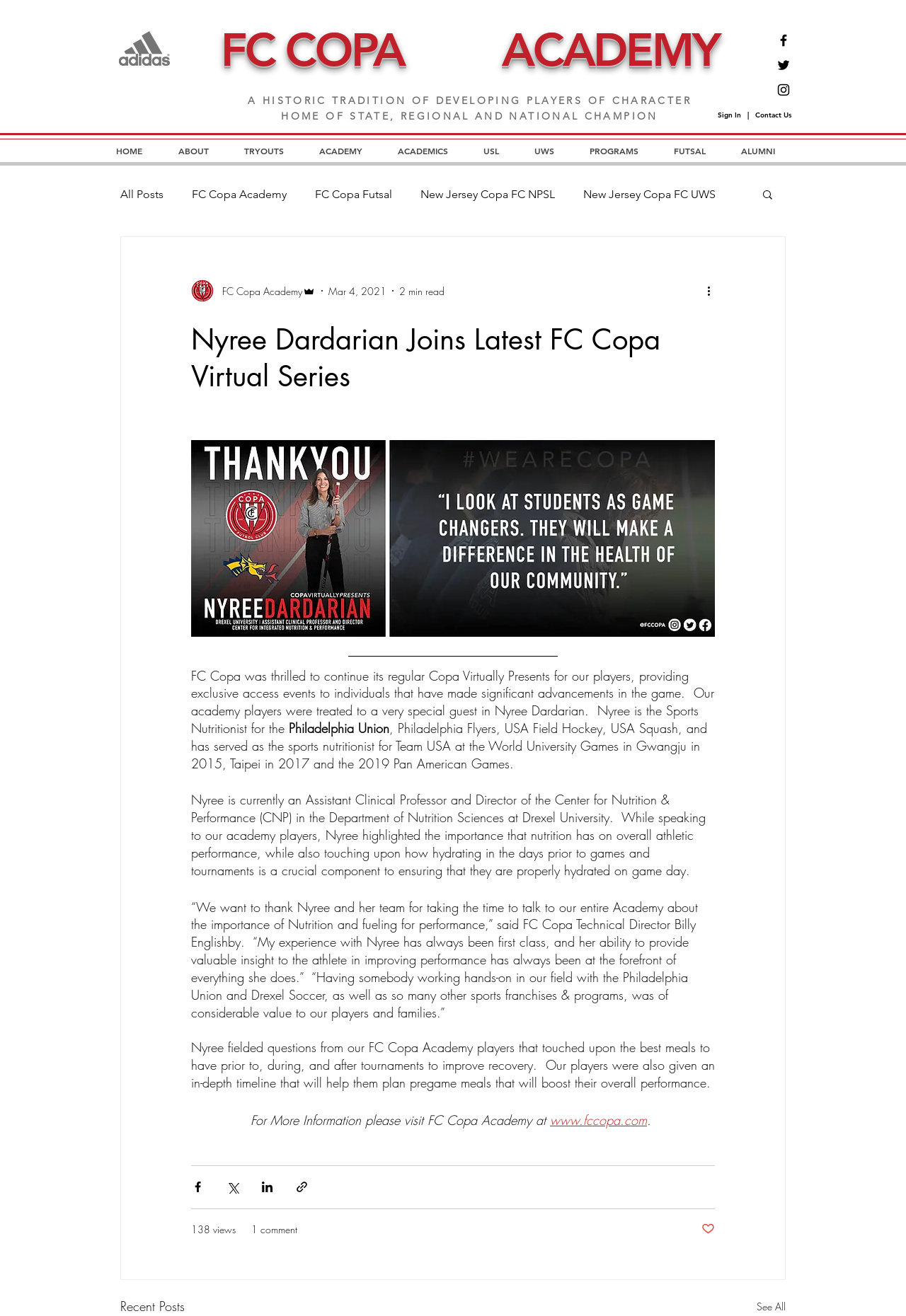Please provide a comprehensive answer to the question based on the screenshot: What is Nyree Dardarian's profession?

Nyree Dardarian's profession can be found in the article section where it is mentioned that she is the Sports Nutritionist for the Philadelphia Union, Philadelphia Flyers, USA Field Hockey, USA Squash, and has served as the sports nutritionist for Team USA at the World University Games.